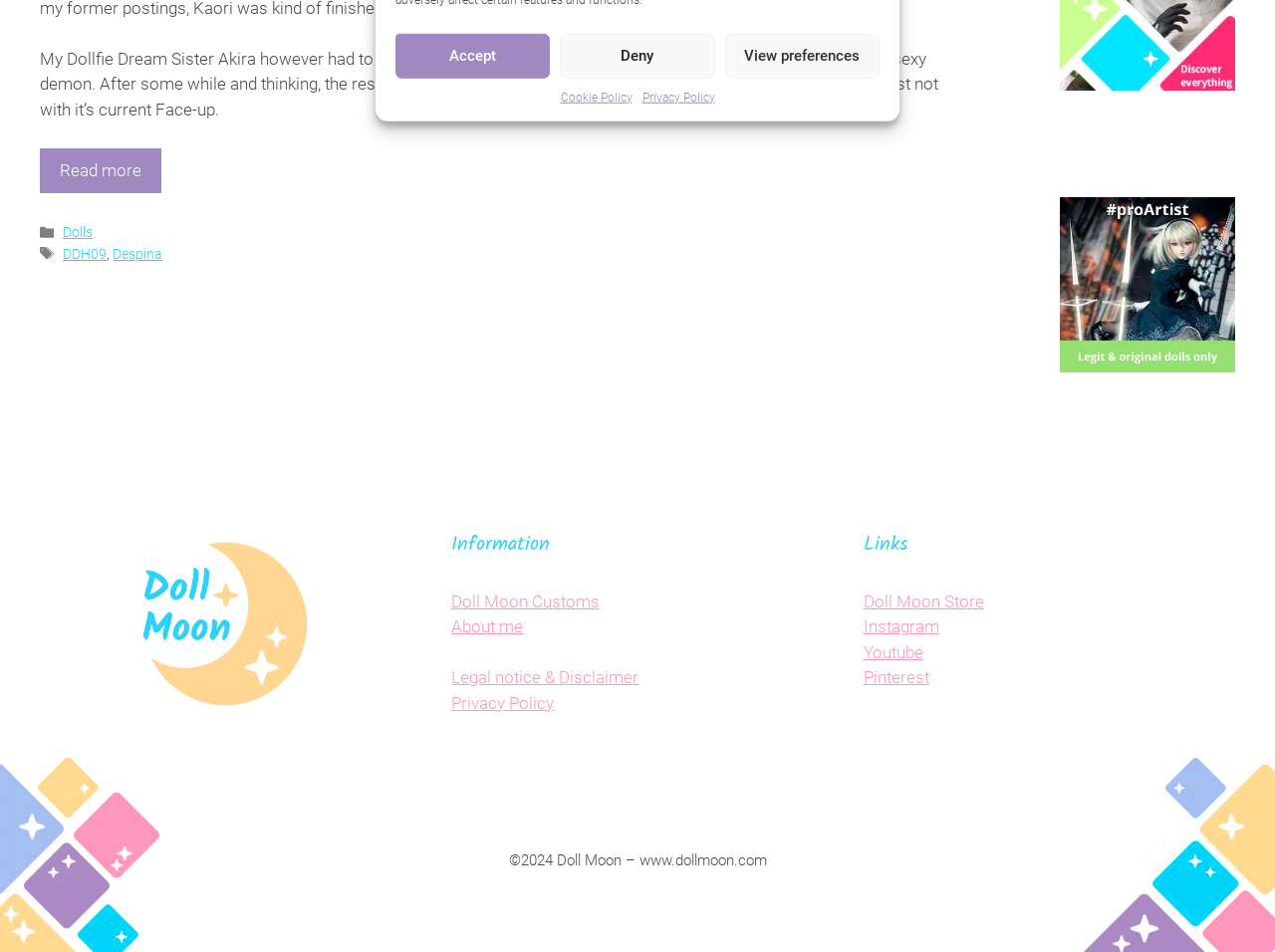Please predict the bounding box coordinates (top-left x, top-left y, bottom-right x, bottom-right y) for the UI element in the screenshot that fits the description: Privacy Policy

[0.354, 0.728, 0.435, 0.749]